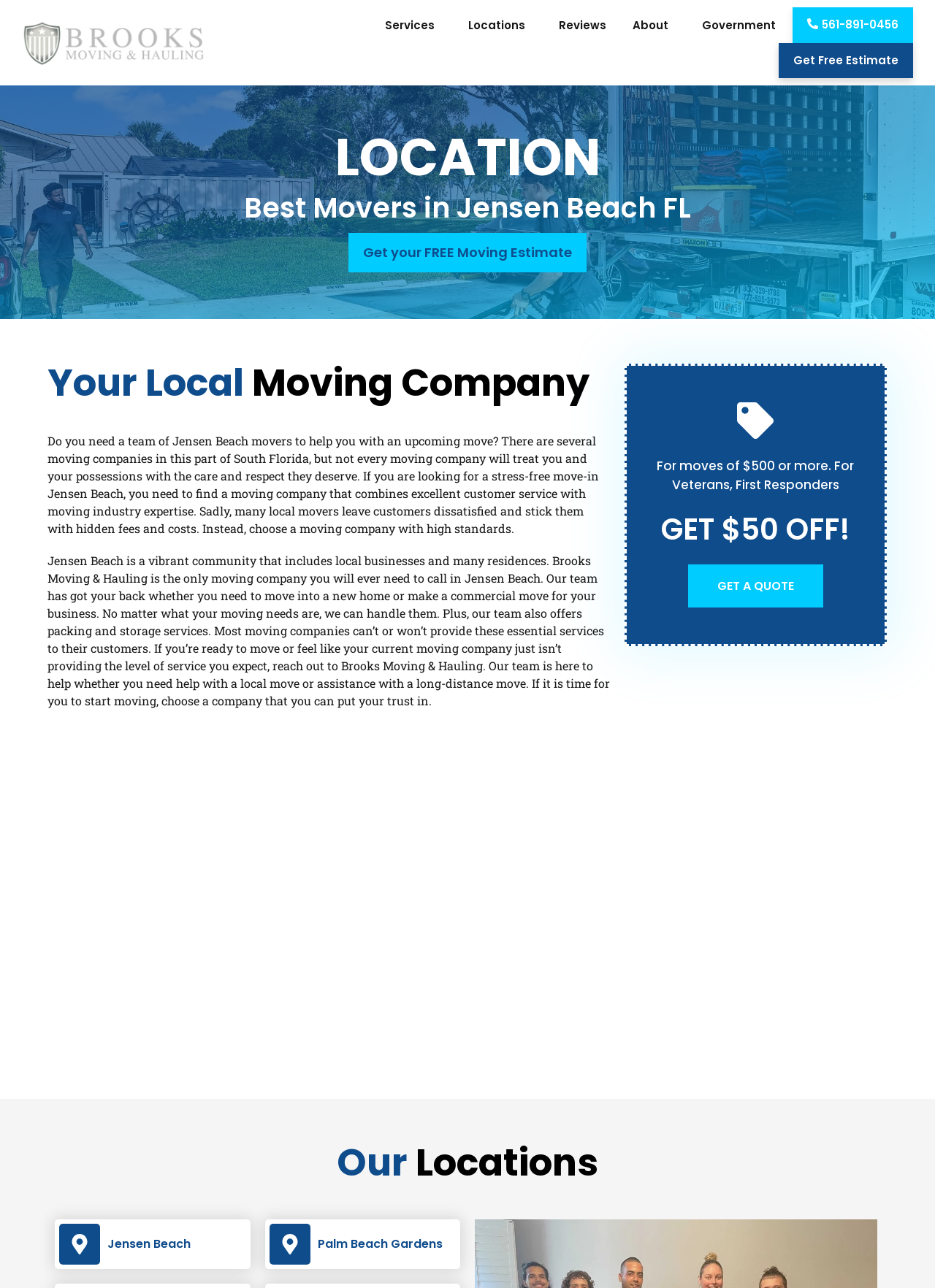Identify the bounding box coordinates of the element that should be clicked to fulfill this task: "Get a quote". The coordinates should be provided as four float numbers between 0 and 1, i.e., [left, top, right, bottom].

[0.736, 0.438, 0.88, 0.472]